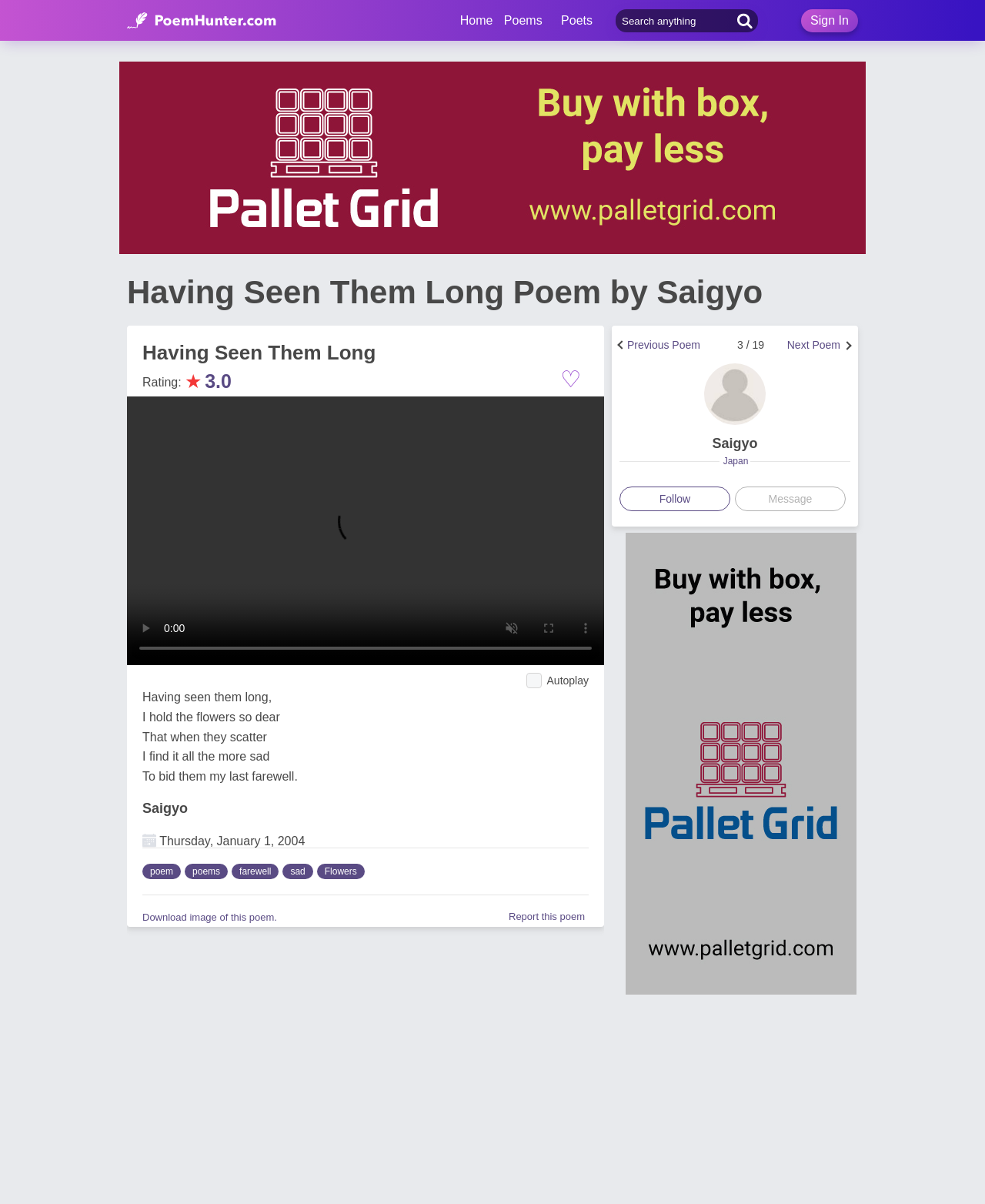Provide the bounding box for the UI element matching this description: "aria-label="Advertisement" name="aswift_1" title="Advertisement"".

[0.121, 0.051, 0.879, 0.211]